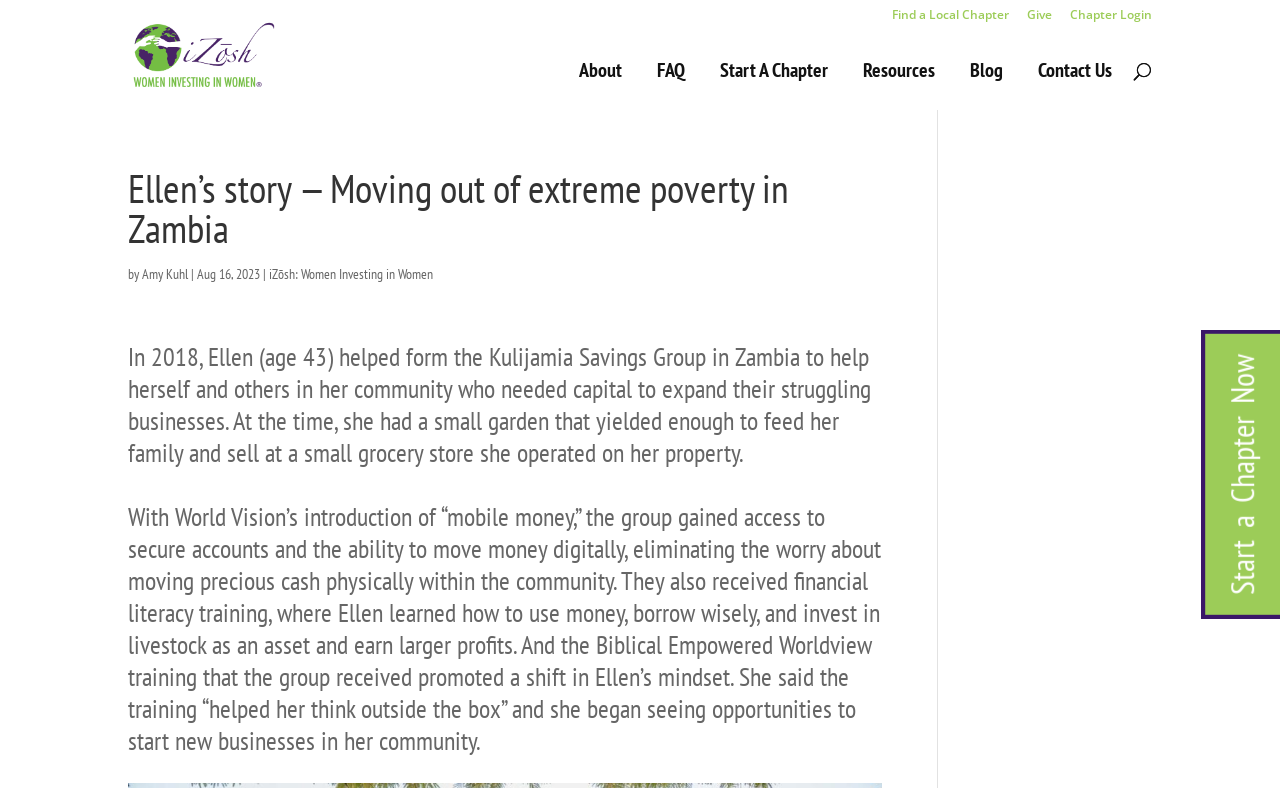Determine the bounding box coordinates for the UI element matching this description: "About".

[0.452, 0.08, 0.486, 0.14]